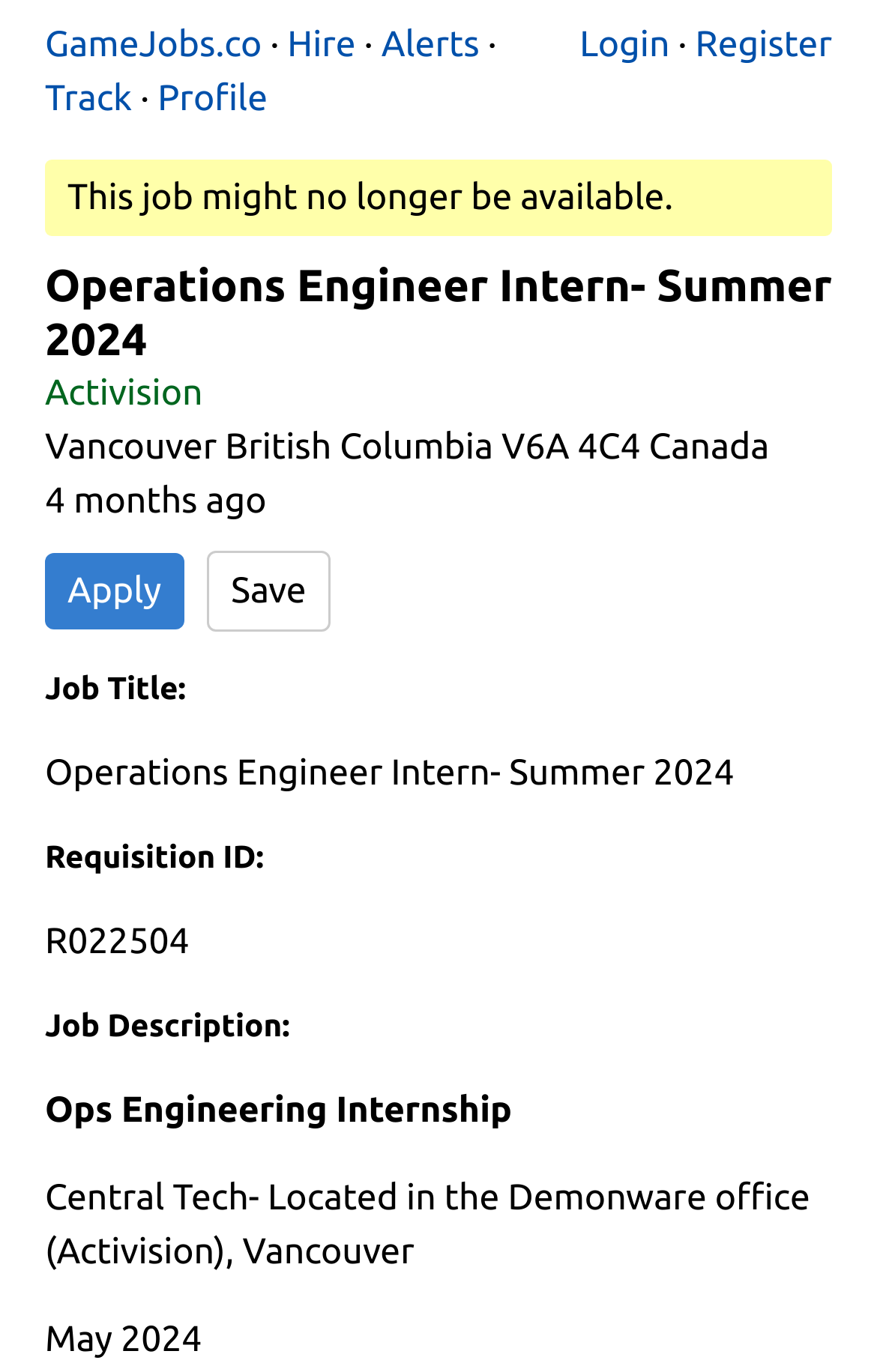Please identify the bounding box coordinates of the element's region that needs to be clicked to fulfill the following instruction: "Click on the 'Apply' button". The bounding box coordinates should consist of four float numbers between 0 and 1, i.e., [left, top, right, bottom].

[0.051, 0.403, 0.21, 0.459]